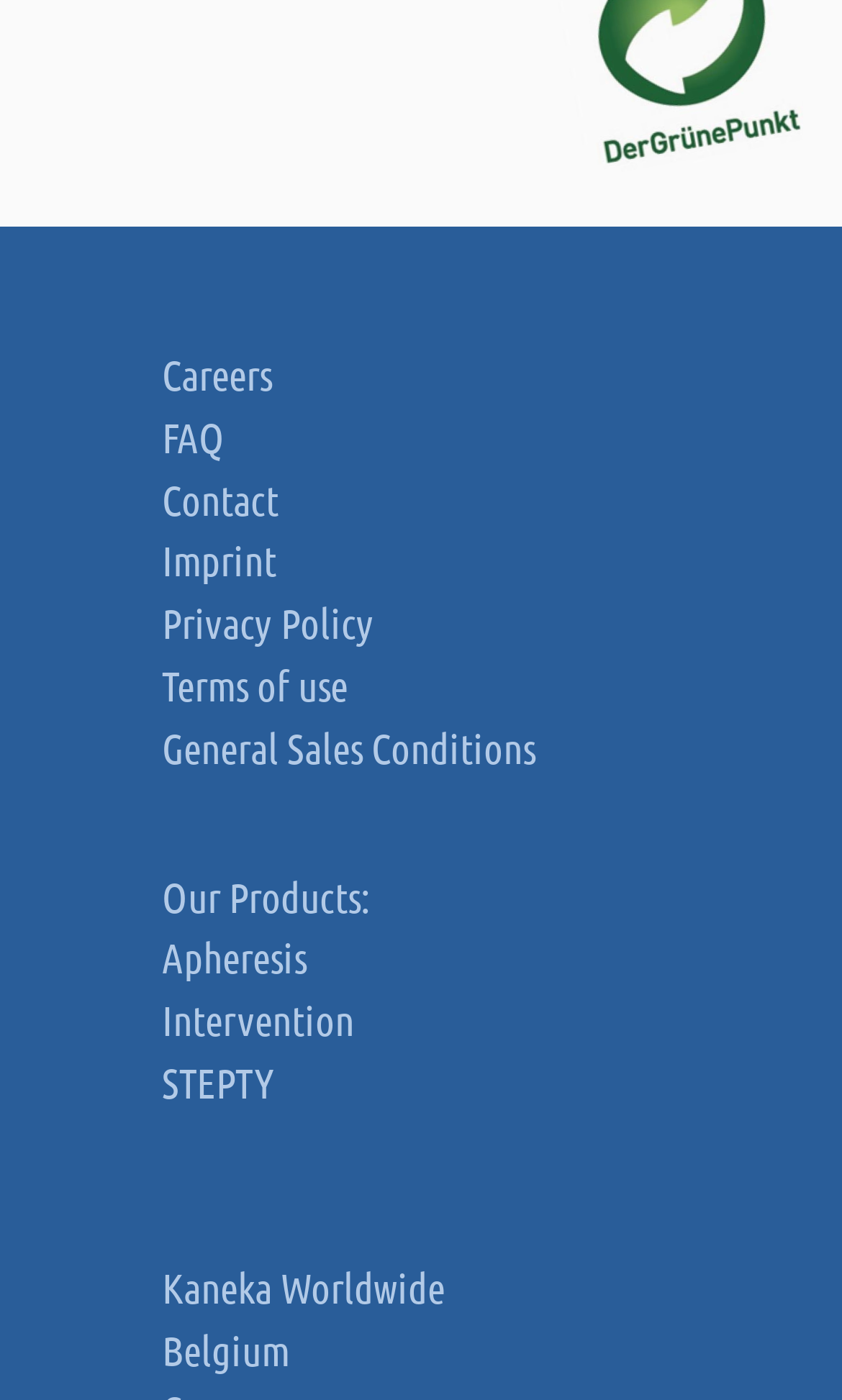What is the first product listed?
We need a detailed and meticulous answer to the question.

I looked at the section labeled 'Our Products:' and found that the first link listed is 'Apheresis'.